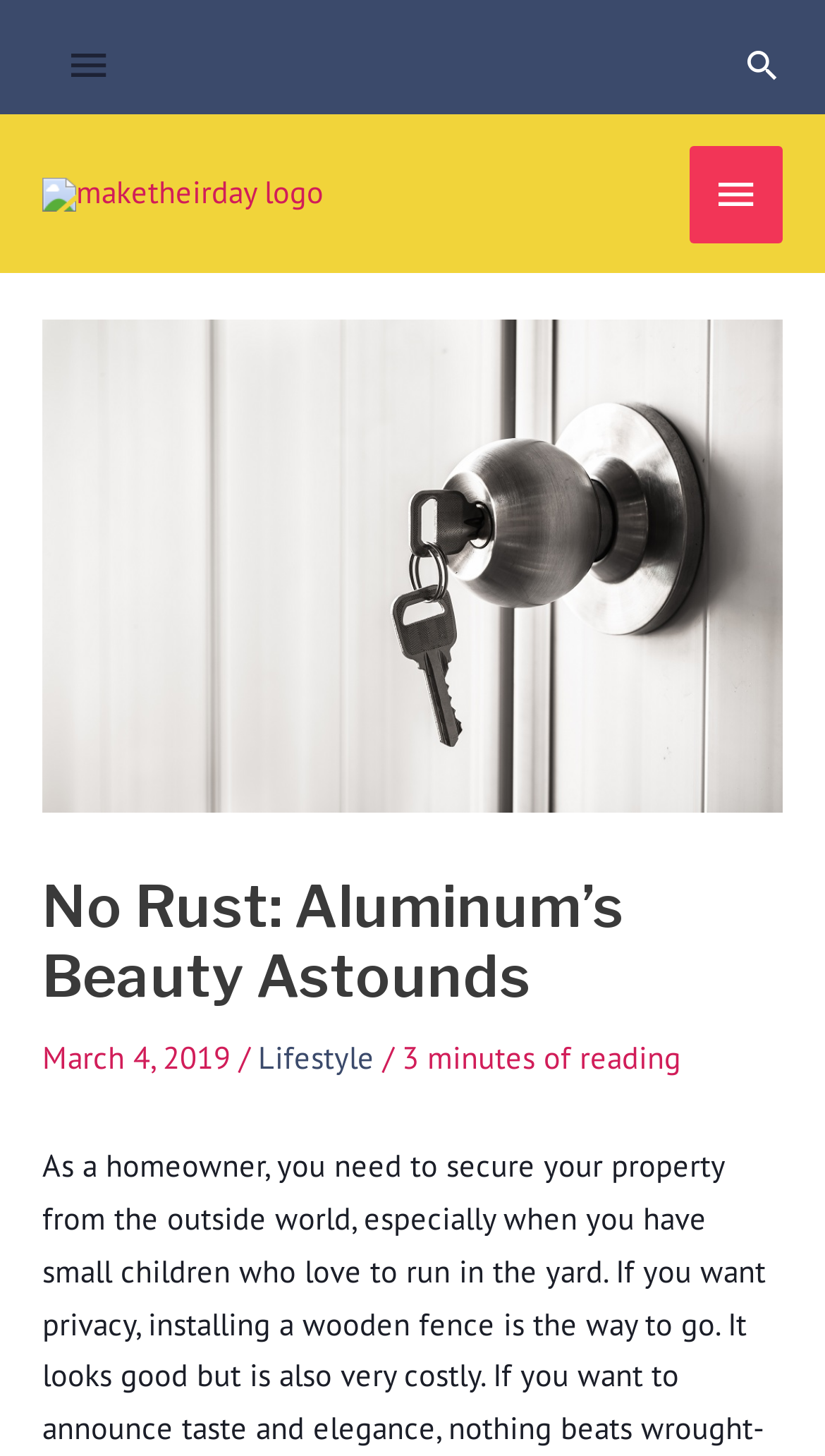Describe the webpage meticulously, covering all significant aspects.

The webpage is about aluminum fencing, with a focus on its benefits and advantages. At the top left corner, there is a button labeled "Above Header" and a logo of "Make their Day" with an image, which is also a link. To the right of the logo, there is a search icon link. 

On the right side of the top section, there is a main menu button that, when expanded, controls the primary menu. Below the top section, there is a header area that takes up most of the page's width. Within this area, there is a large image of an aluminum door knob, followed by a heading that reads "No Rust: Aluminum’s Beauty Astounds". 

Below the heading, there is a date "March 4, 2019", followed by a category "Lifestyle" and a reading time of "3 minutes of reading". The webpage's title, "Why More People are Going for Aluminum Fencing | Make their Day", is not visually displayed but is present as the root element.